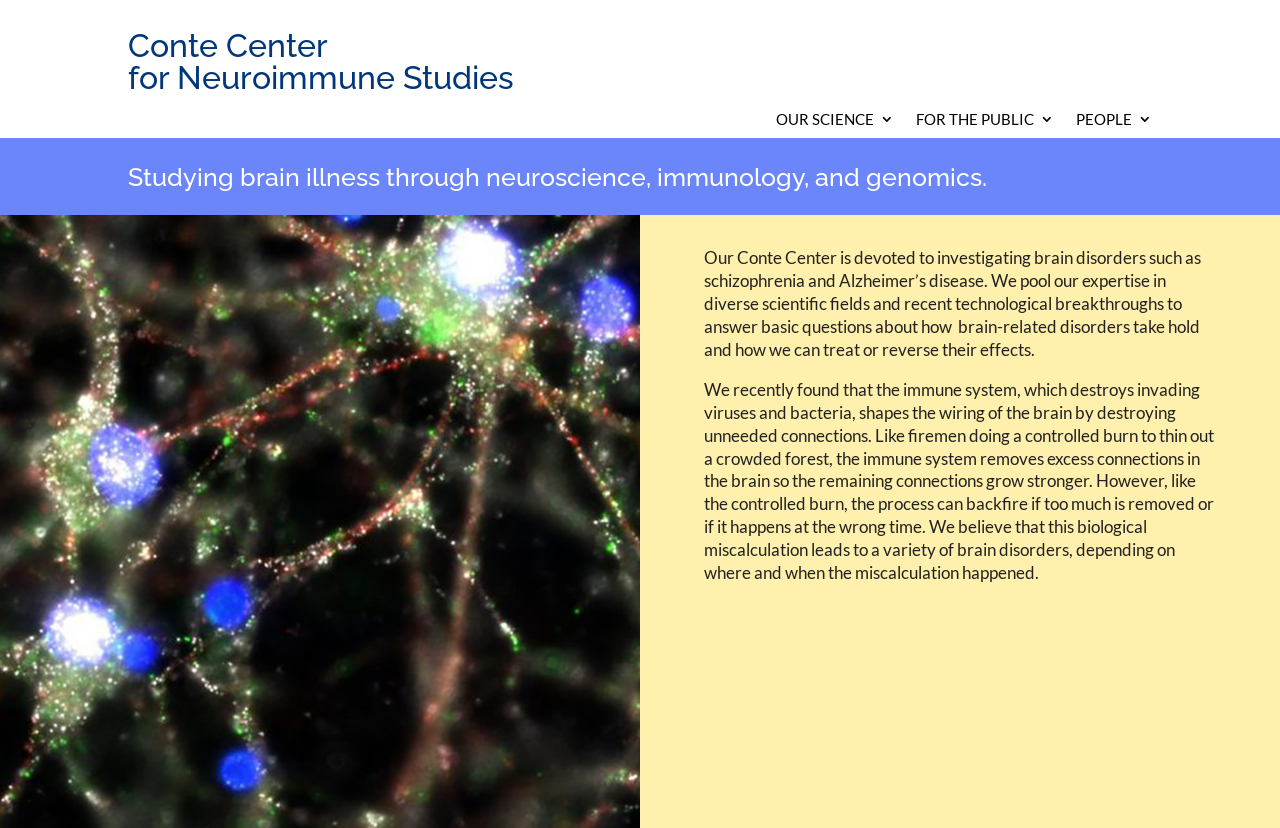Determine the bounding box coordinates for the UI element matching this description: "For the Public".

[0.716, 0.135, 0.823, 0.162]